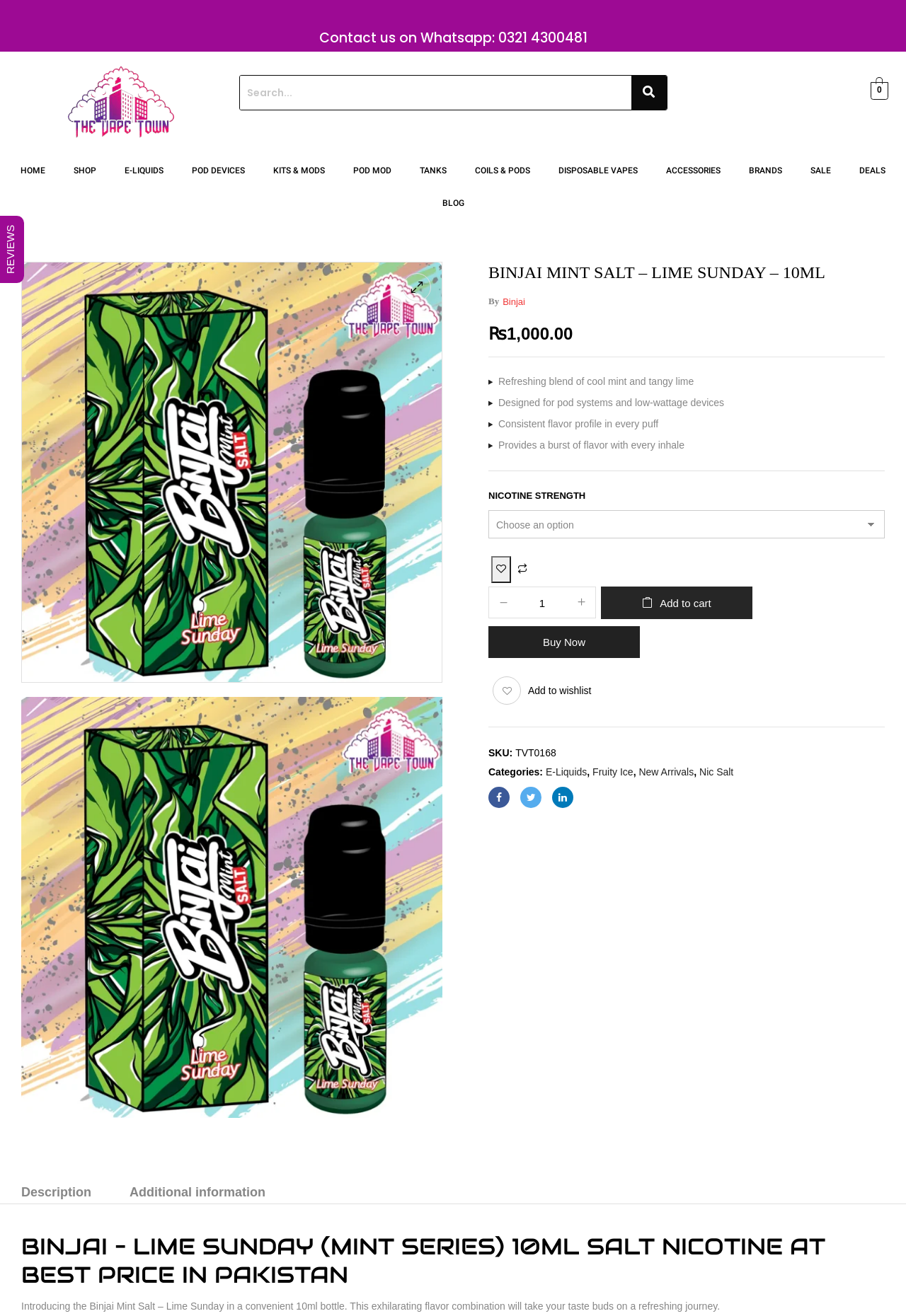Provide a brief response using a word or short phrase to this question:
What is the function of the button with the '+' icon?

Increase product quantity